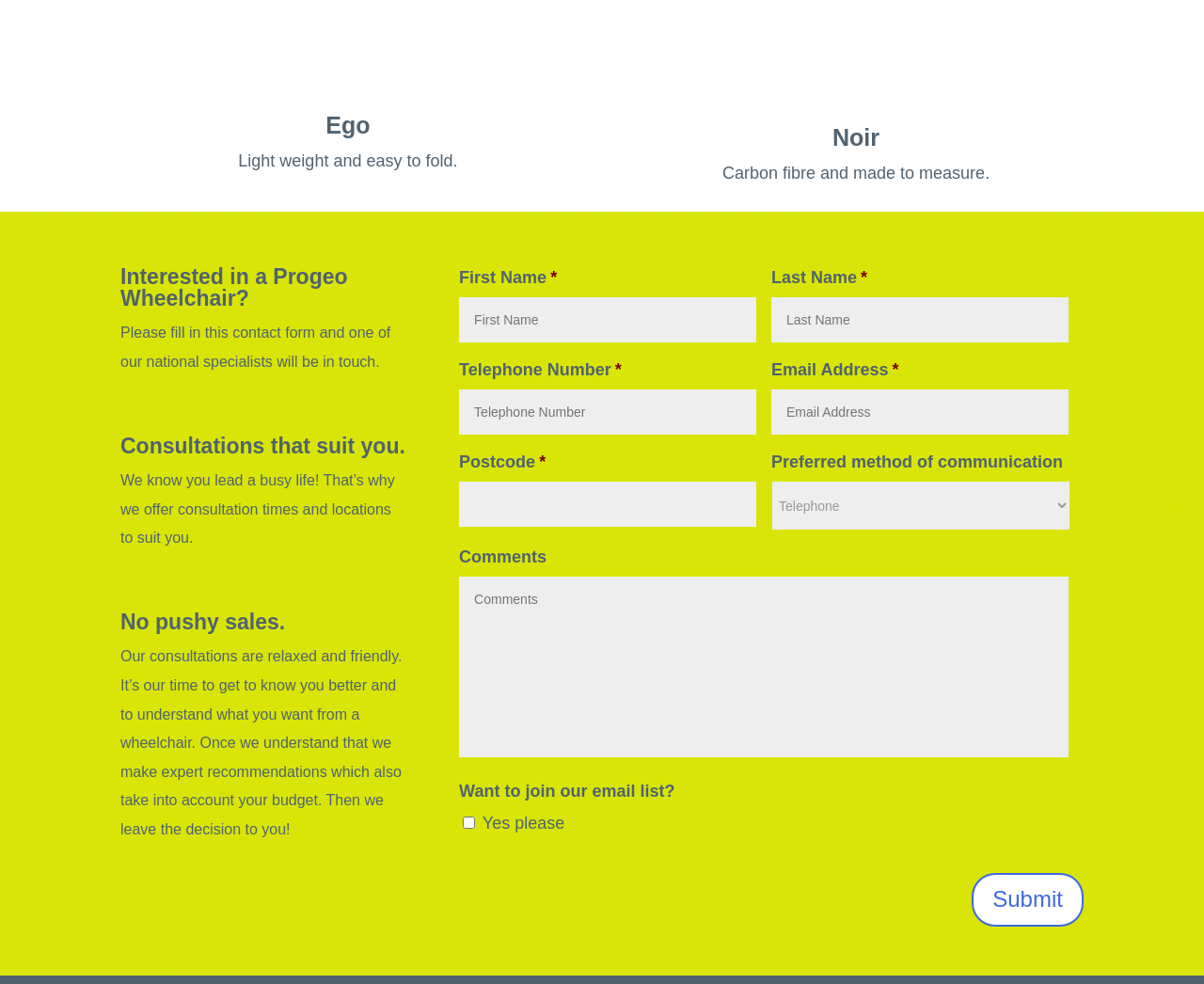Identify the bounding box for the UI element specified in this description: "name="input_4" placeholder="Comments"". The coordinates must be four float numbers between 0 and 1, formatted as [left, top, right, bottom].

[0.381, 0.586, 0.887, 0.77]